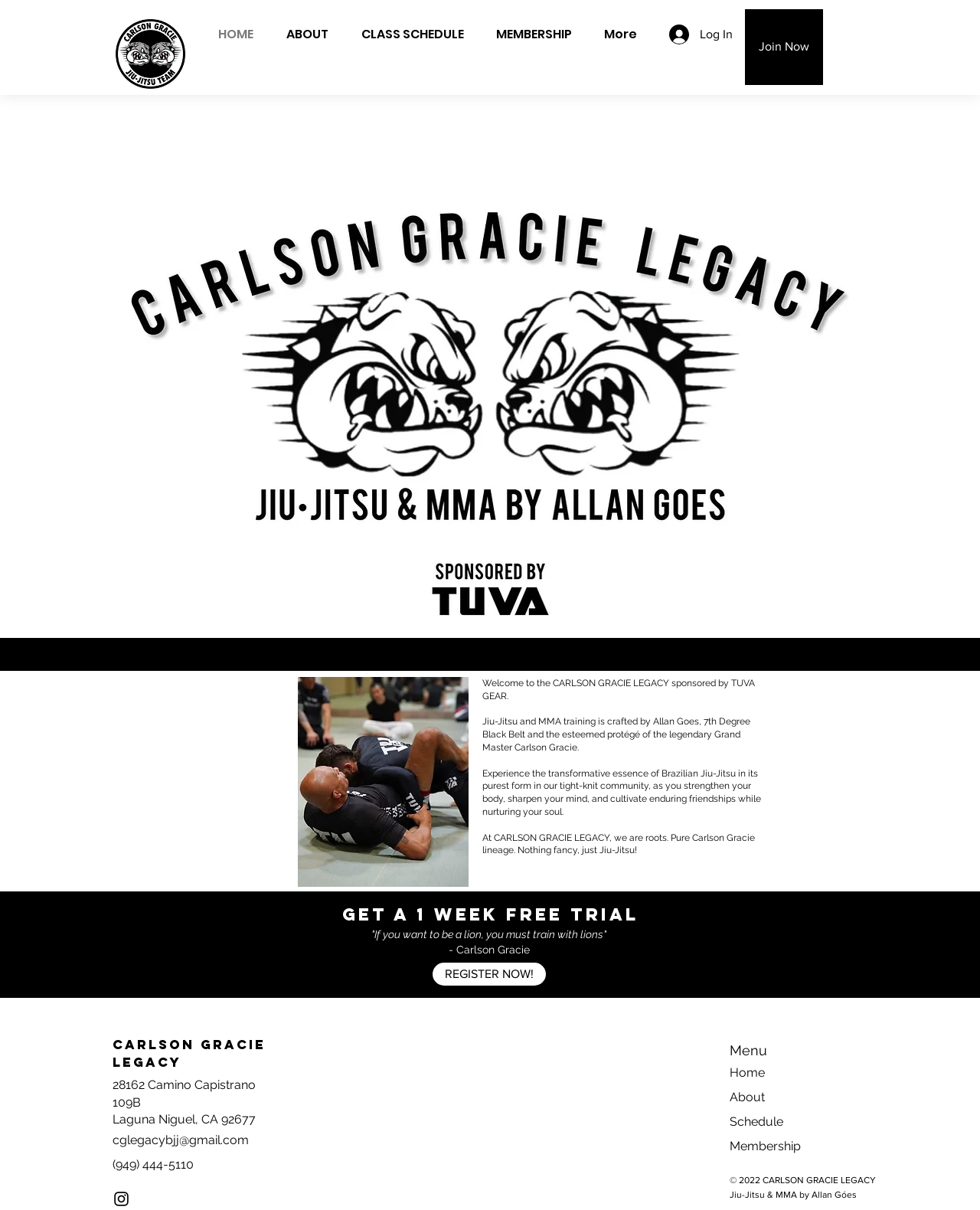Predict the bounding box of the UI element based on the description: "REGISTER NOW!". The coordinates should be four float numbers between 0 and 1, formatted as [left, top, right, bottom].

[0.441, 0.796, 0.557, 0.815]